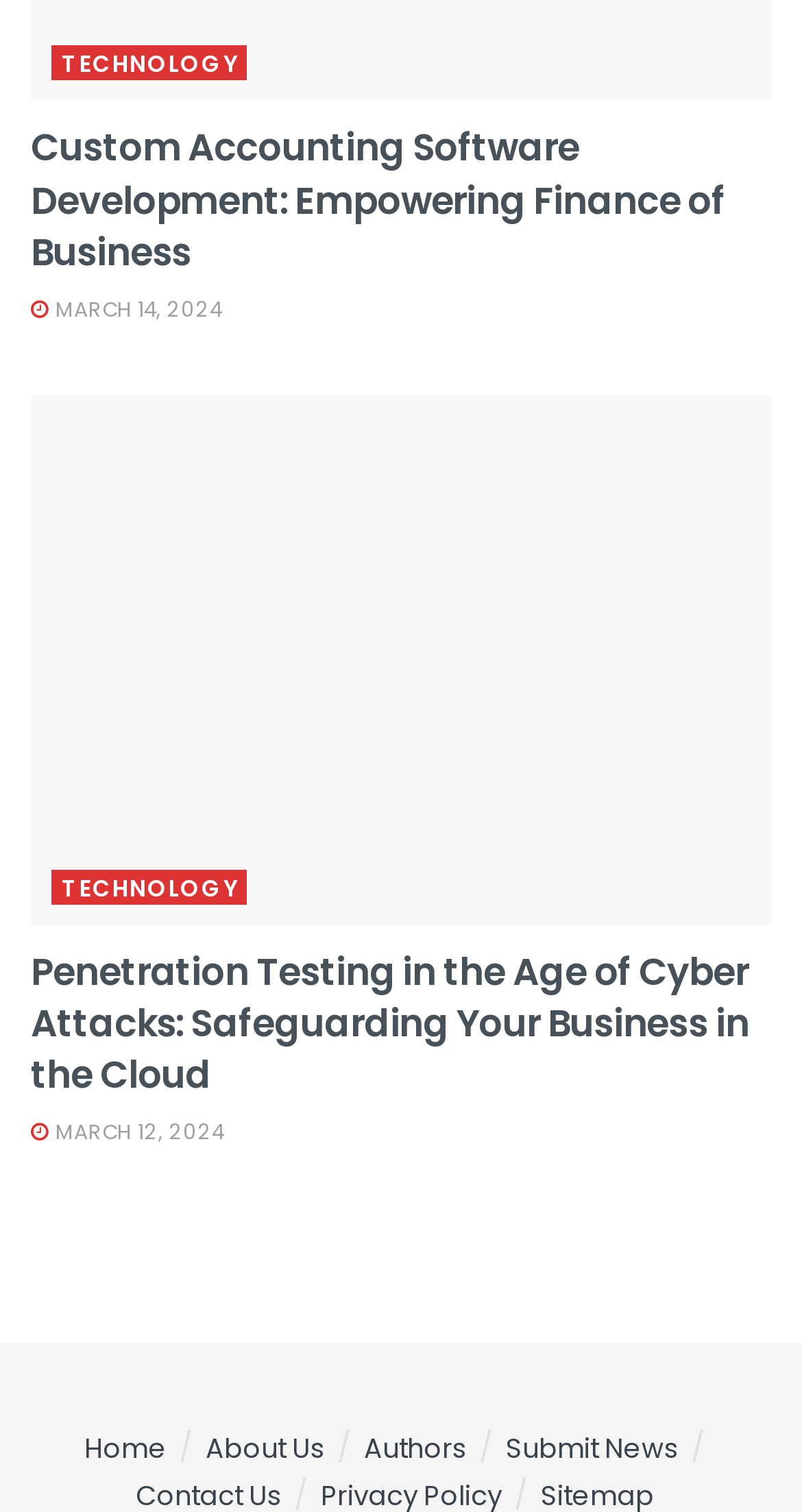Please respond to the question with a concise word or phrase:
What is the date of the latest article?

MARCH 14, 2024